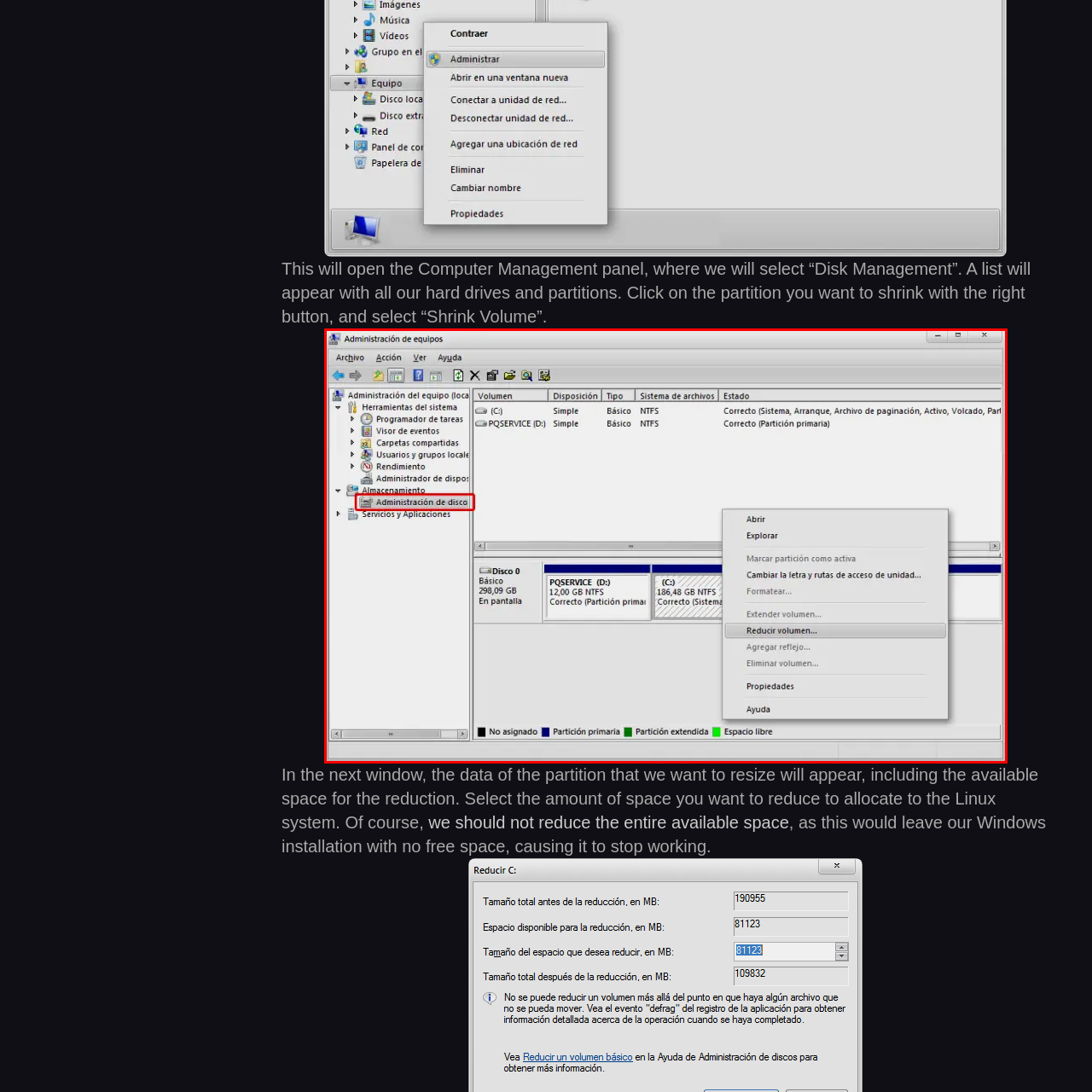What is displayed in the central area?
Examine the visual content inside the red box and reply with a single word or brief phrase that best answers the question.

Partition information